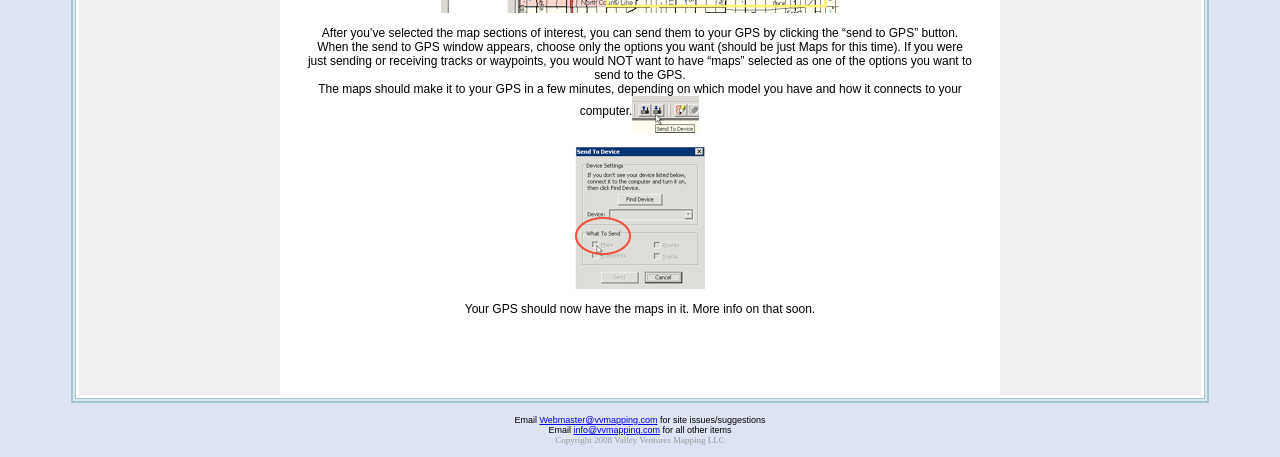Provide a one-word or short-phrase answer to the question:
What is the purpose of the 'send to GPS' button?

Send maps to GPS